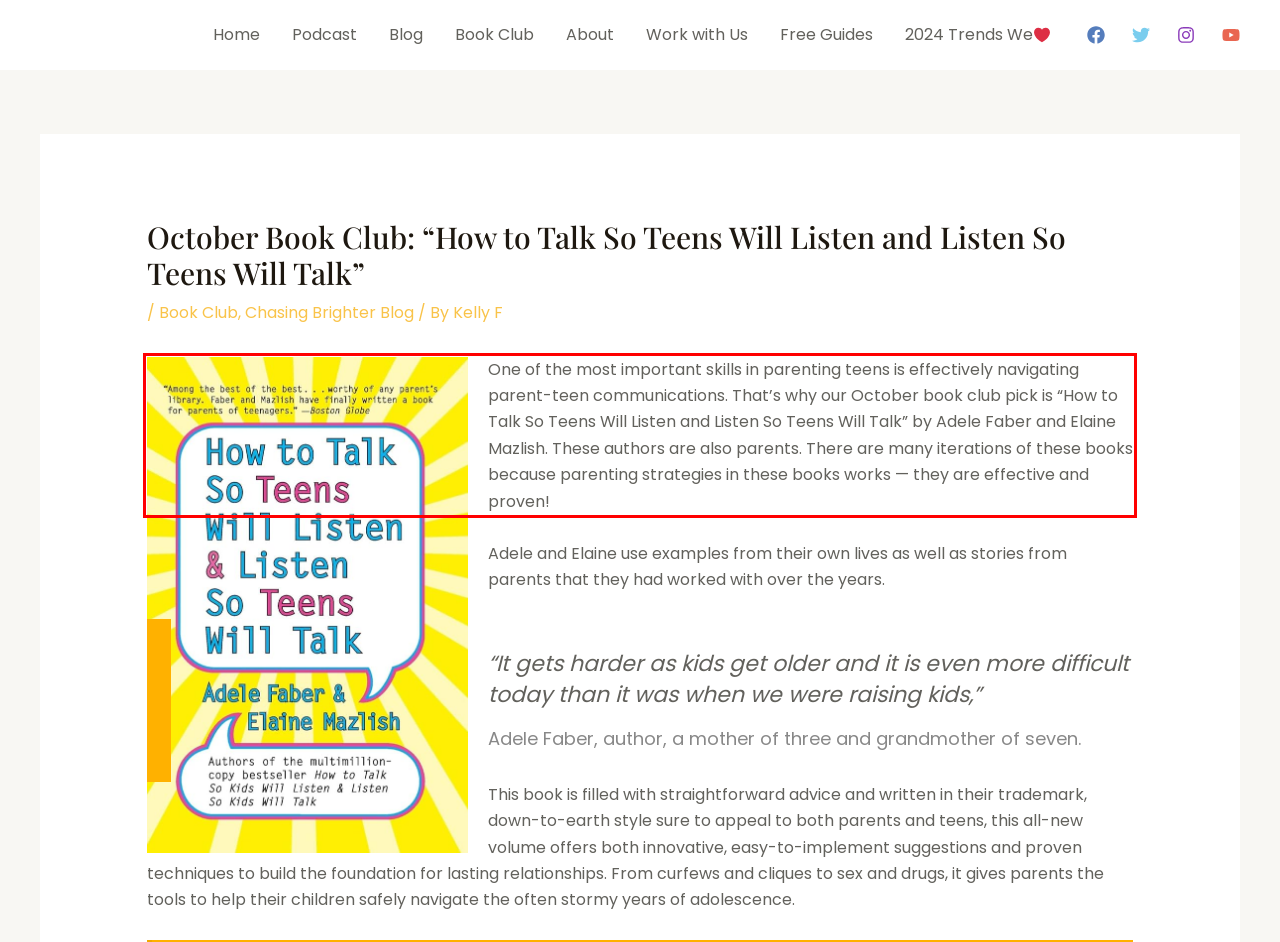Look at the screenshot of the webpage, locate the red rectangle bounding box, and generate the text content that it contains.

One of the most important skills in parenting teens is effectively navigating parent-teen communications. That’s why our October book club pick is “How to Talk So Teens Will Listen and Listen So Teens Will Talk” by Adele Faber and Elaine Mazlish. These authors are also parents. There are many iterations of these books because parenting strategies in these books works — they are effective and proven!